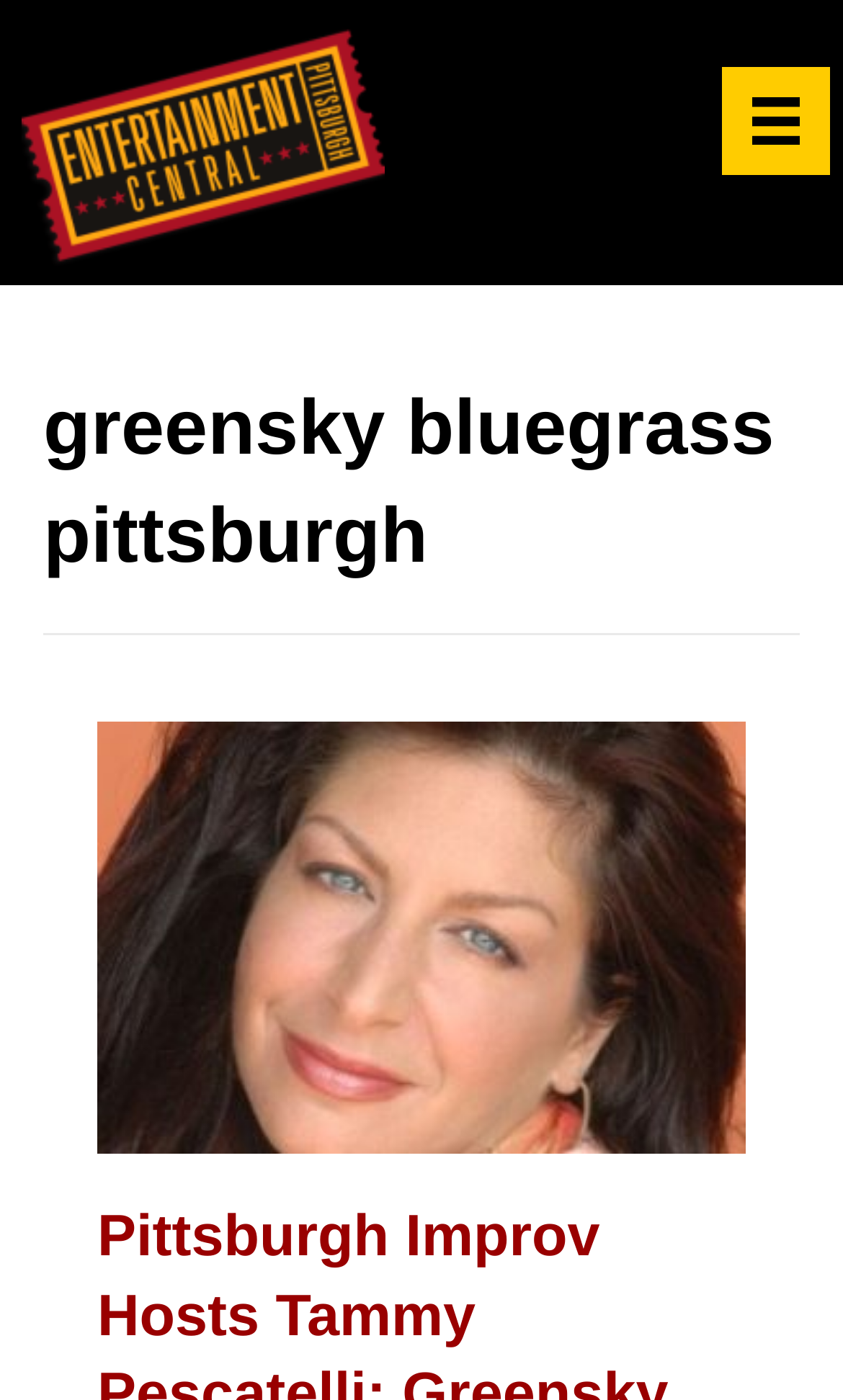How many images are on the webpage?
Based on the screenshot, answer the question with a single word or phrase.

3